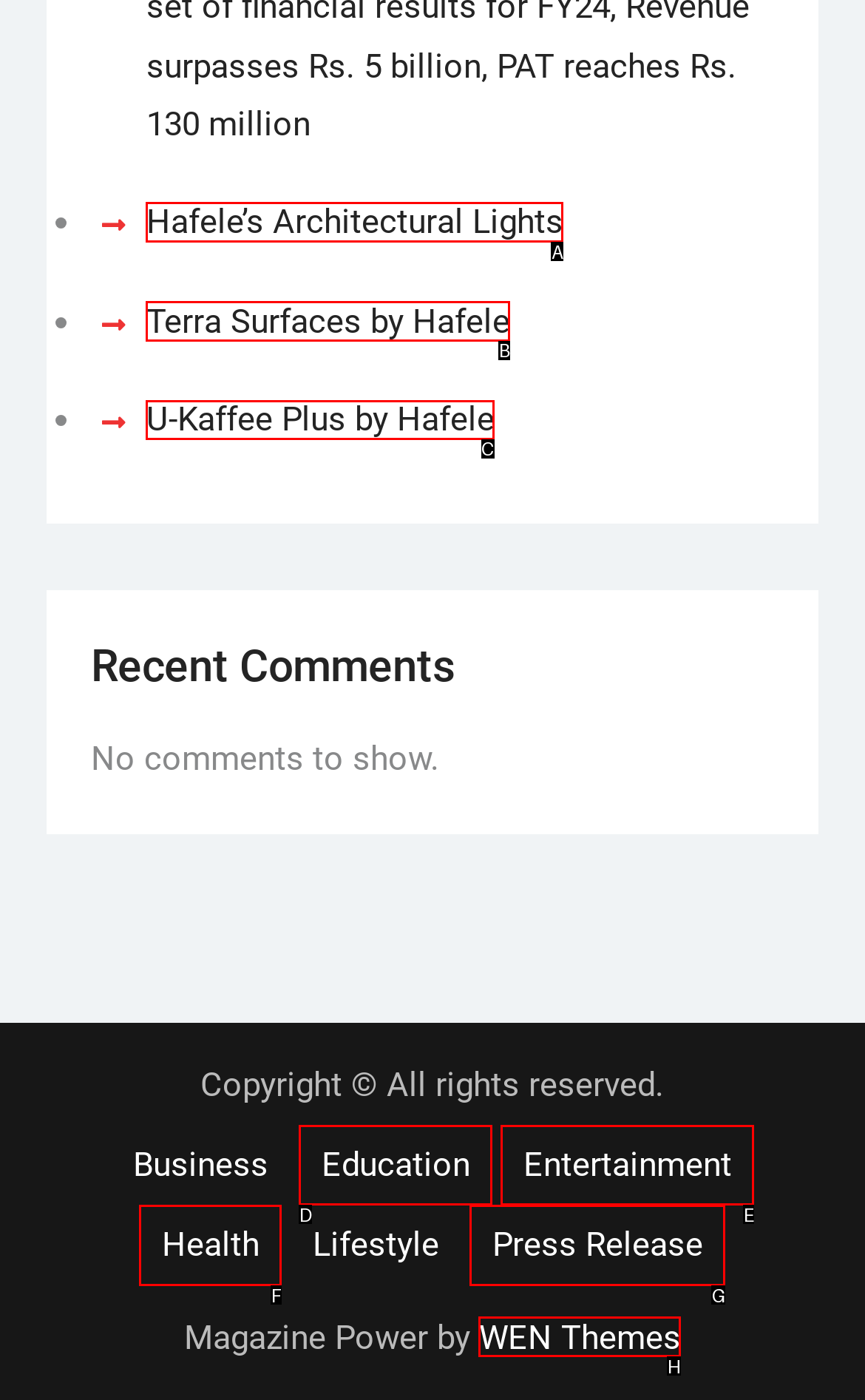Which option should be clicked to execute the following task: Explore U-Kaffee Plus by Hafele? Respond with the letter of the selected option.

C